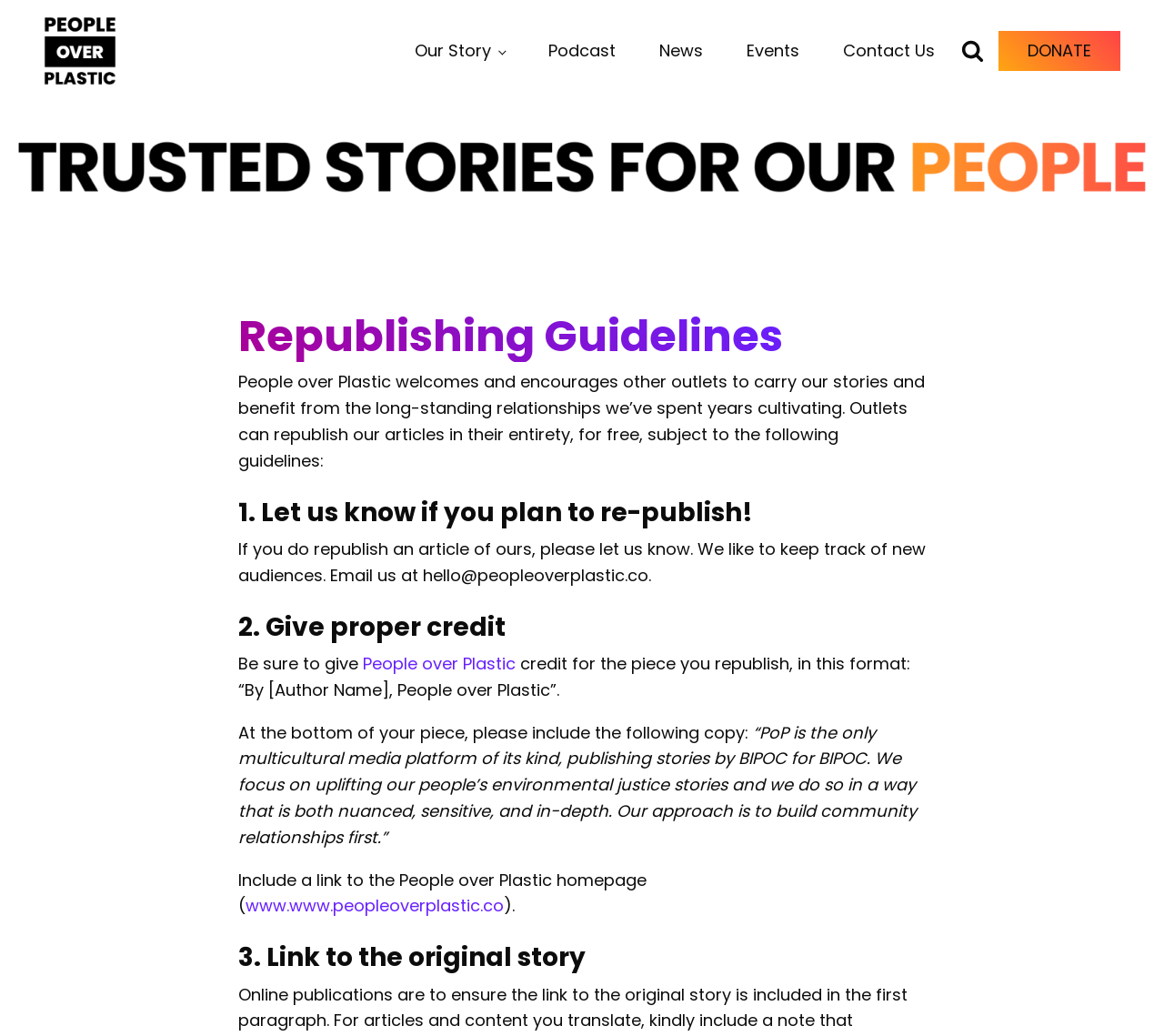Please provide a one-word or short phrase answer to the question:
What should outlets do before republishing an article?

Let People over Plastic know